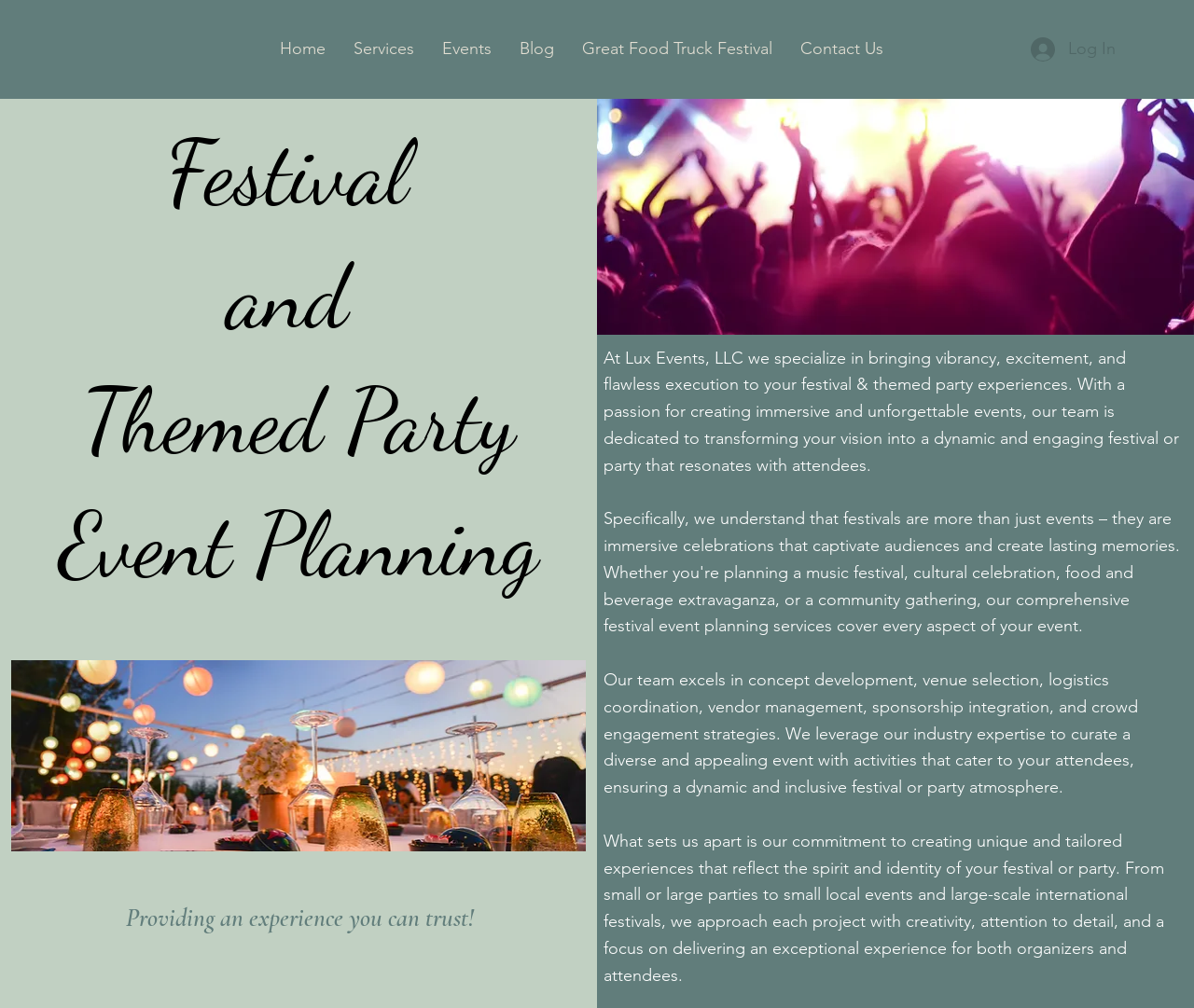Please identify the bounding box coordinates of the area that needs to be clicked to follow this instruction: "Play the video".

[0.5, 0.098, 1.0, 0.332]